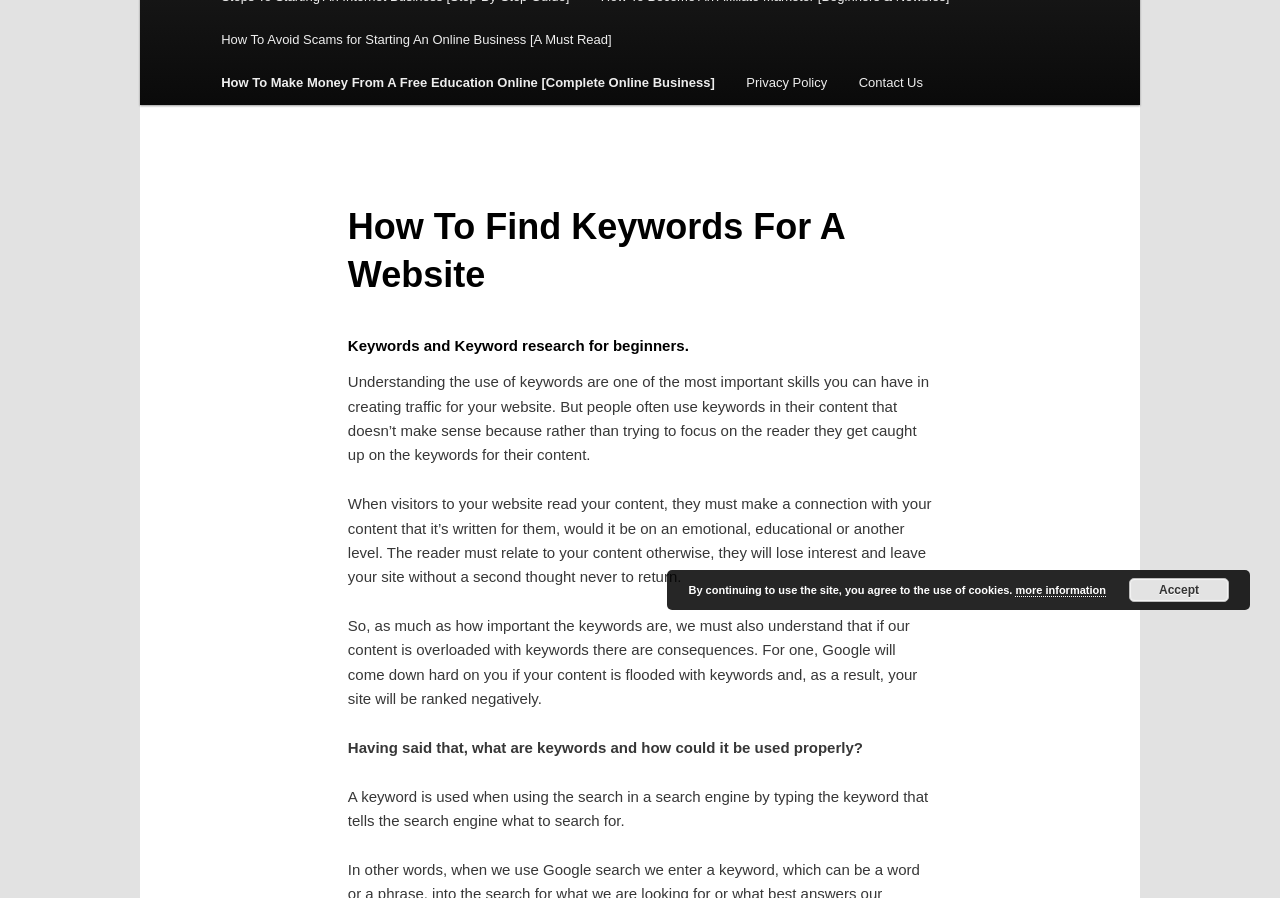Find the bounding box coordinates for the UI element whose description is: "Accept". The coordinates should be four float numbers between 0 and 1, in the format [left, top, right, bottom].

[0.882, 0.644, 0.96, 0.67]